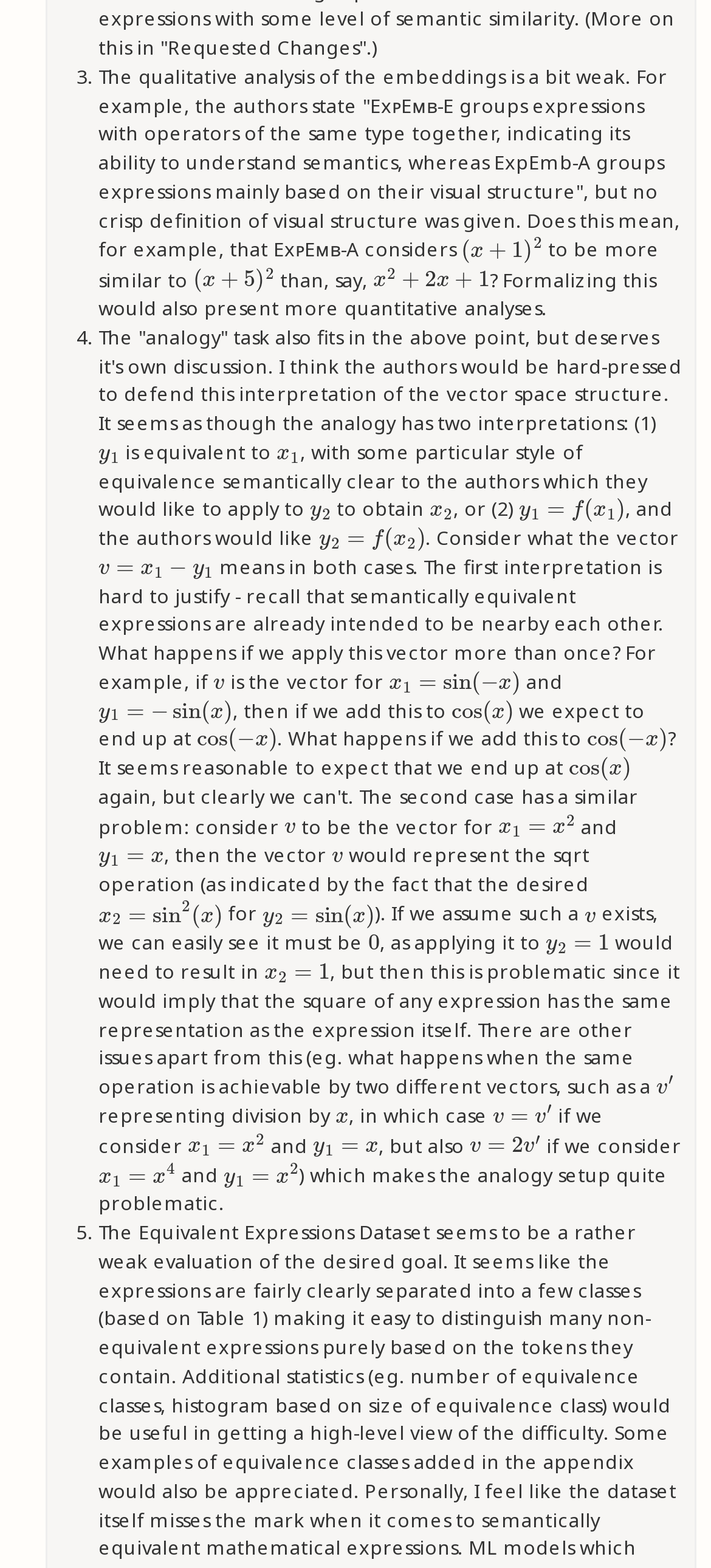What is the relationship between x and y in the second equation?
Answer briefly with a single word or phrase based on the image.

Equivalent